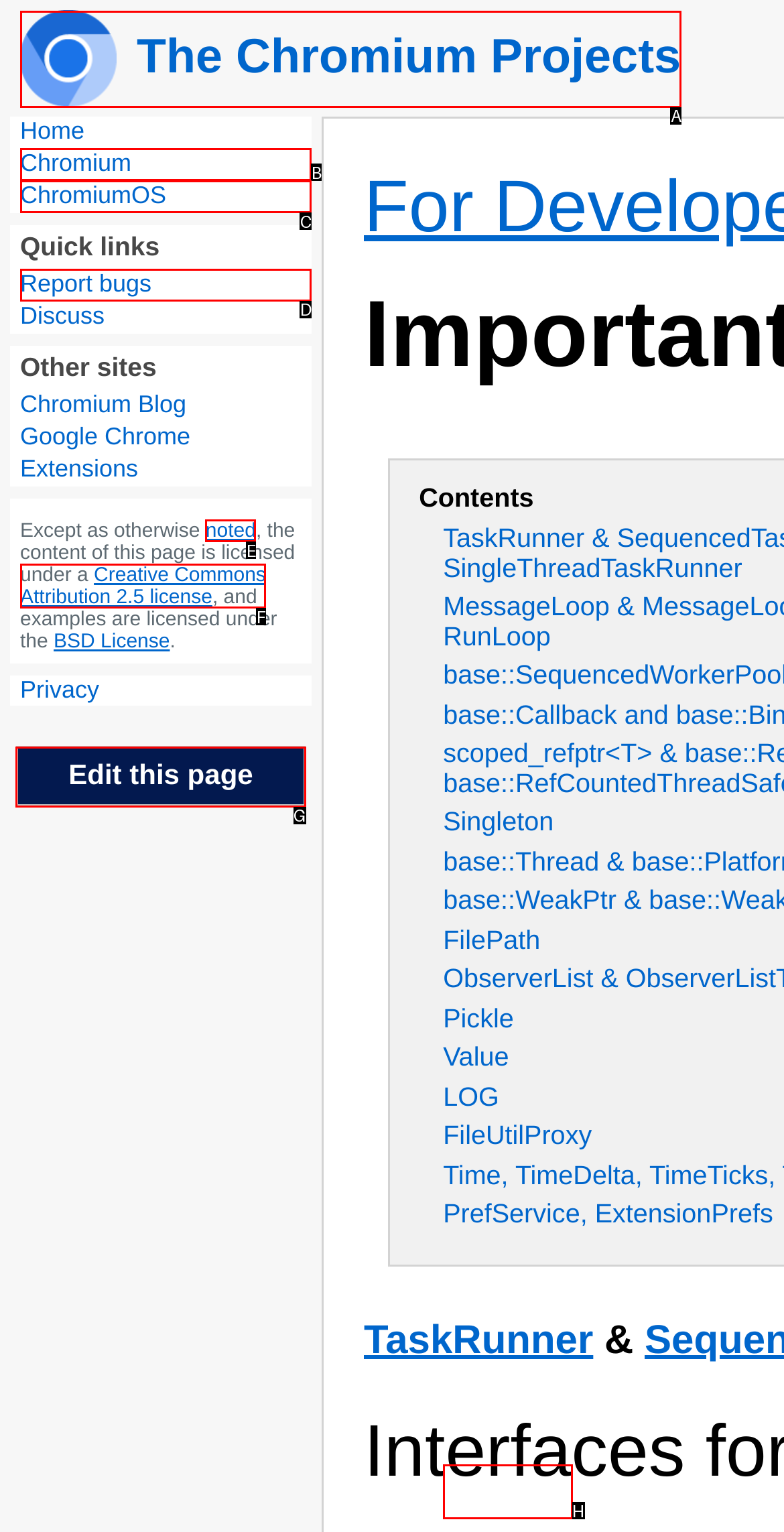Find the correct option to complete this instruction: Go to the Chromium Projects. Reply with the corresponding letter.

A